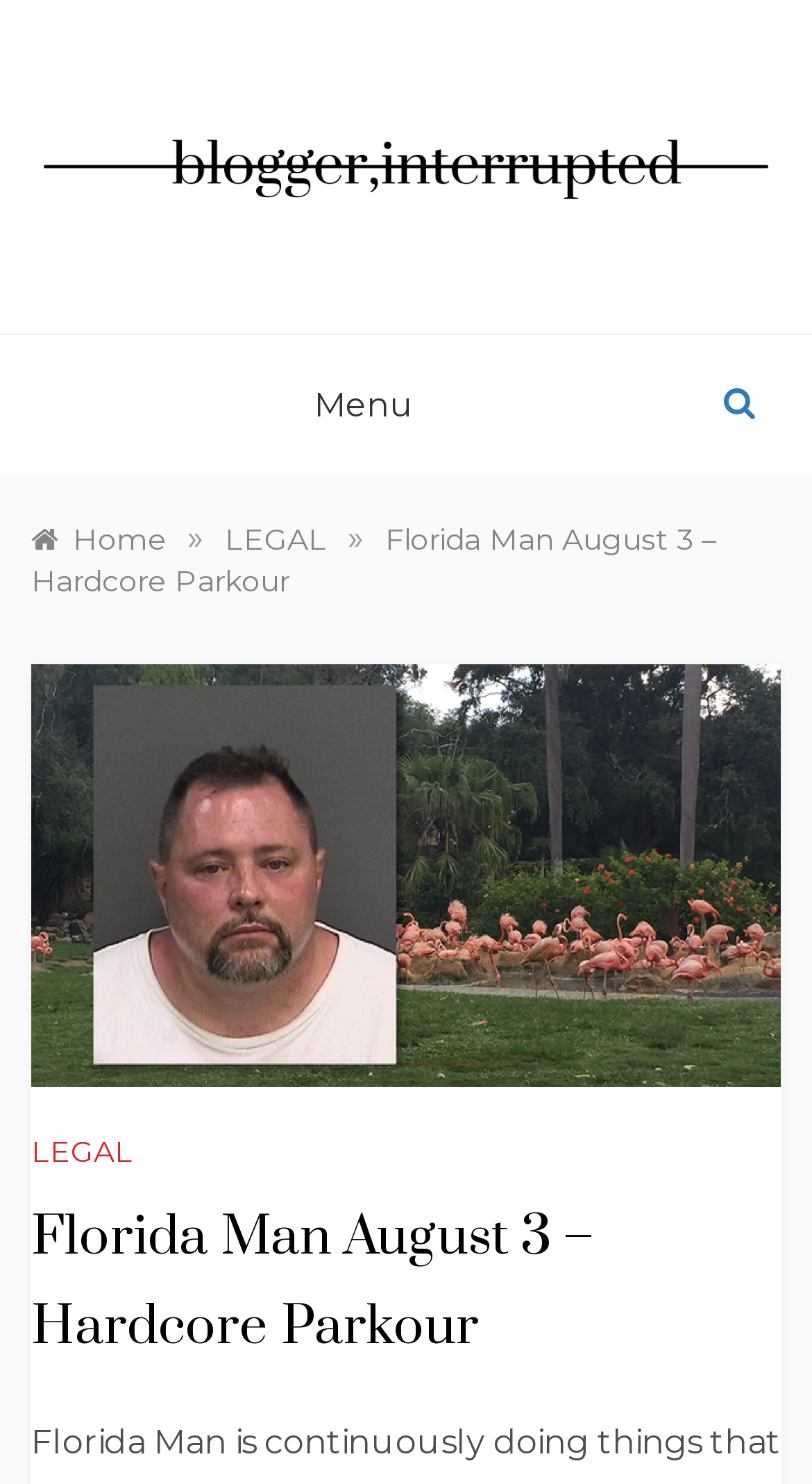Provide your answer in a single word or phrase: 
What is the text of the first heading on the webpage?

BLOGGER, INTERRUPTED